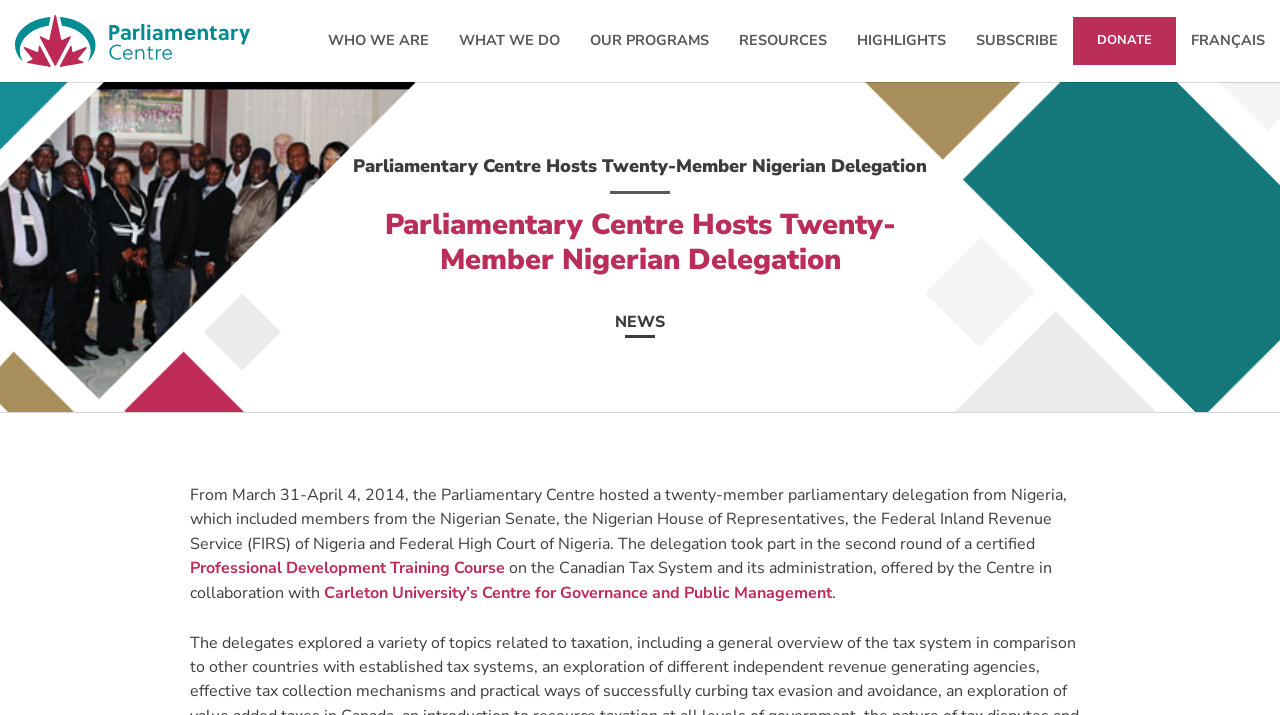Locate the bounding box for the described UI element: "What We Do". Ensure the coordinates are four float numbers between 0 and 1, formatted as [left, top, right, bottom].

[0.347, 0.0, 0.449, 0.115]